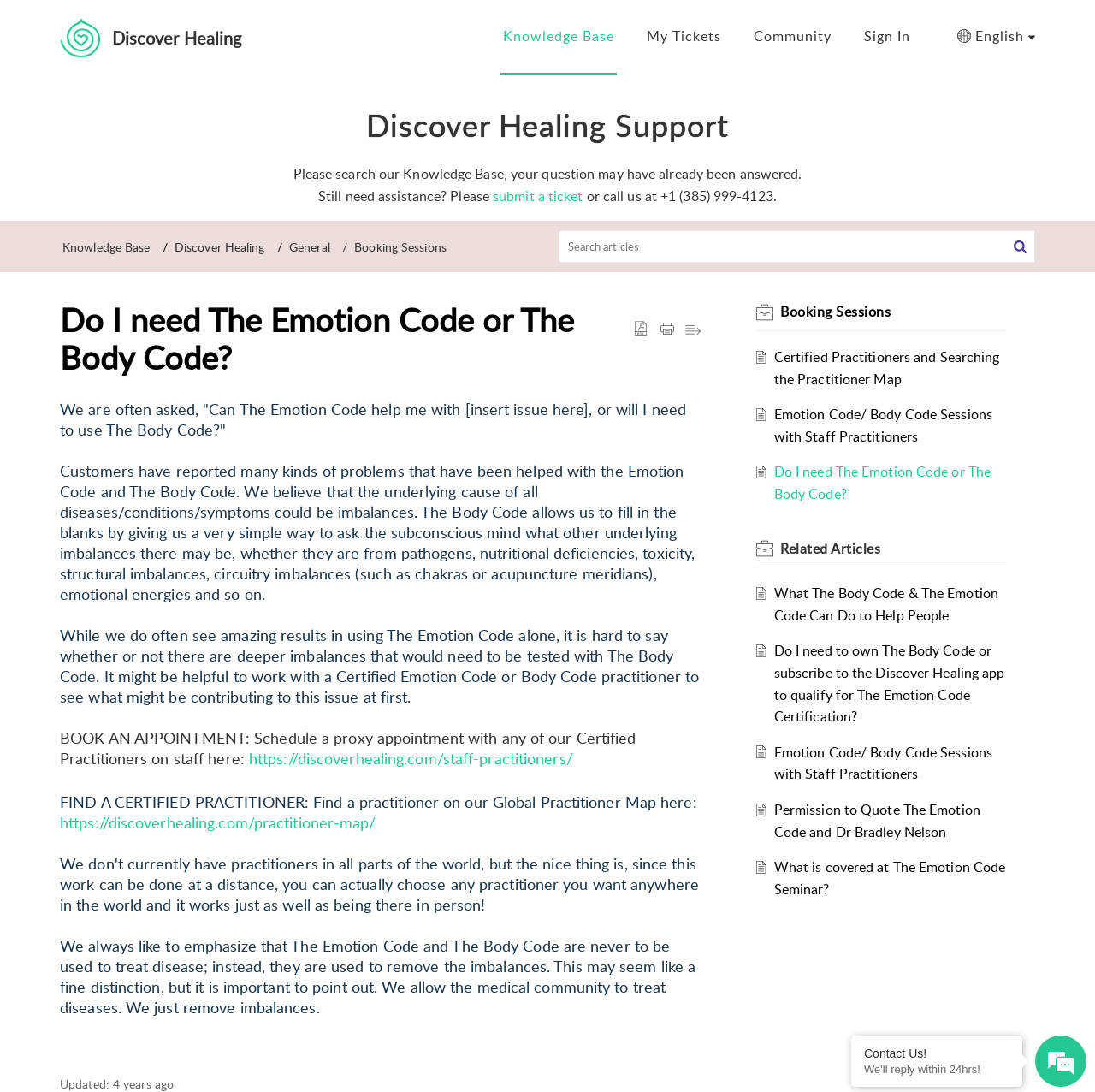With reference to the image, please provide a detailed answer to the following question: Can I book an appointment with a Certified Practitioner?

The webpage provides a link to schedule a proxy appointment with a Certified Practitioner, which suggests that I can book an appointment with a practitioner to receive a session using The Emotion Code or The Body Code.